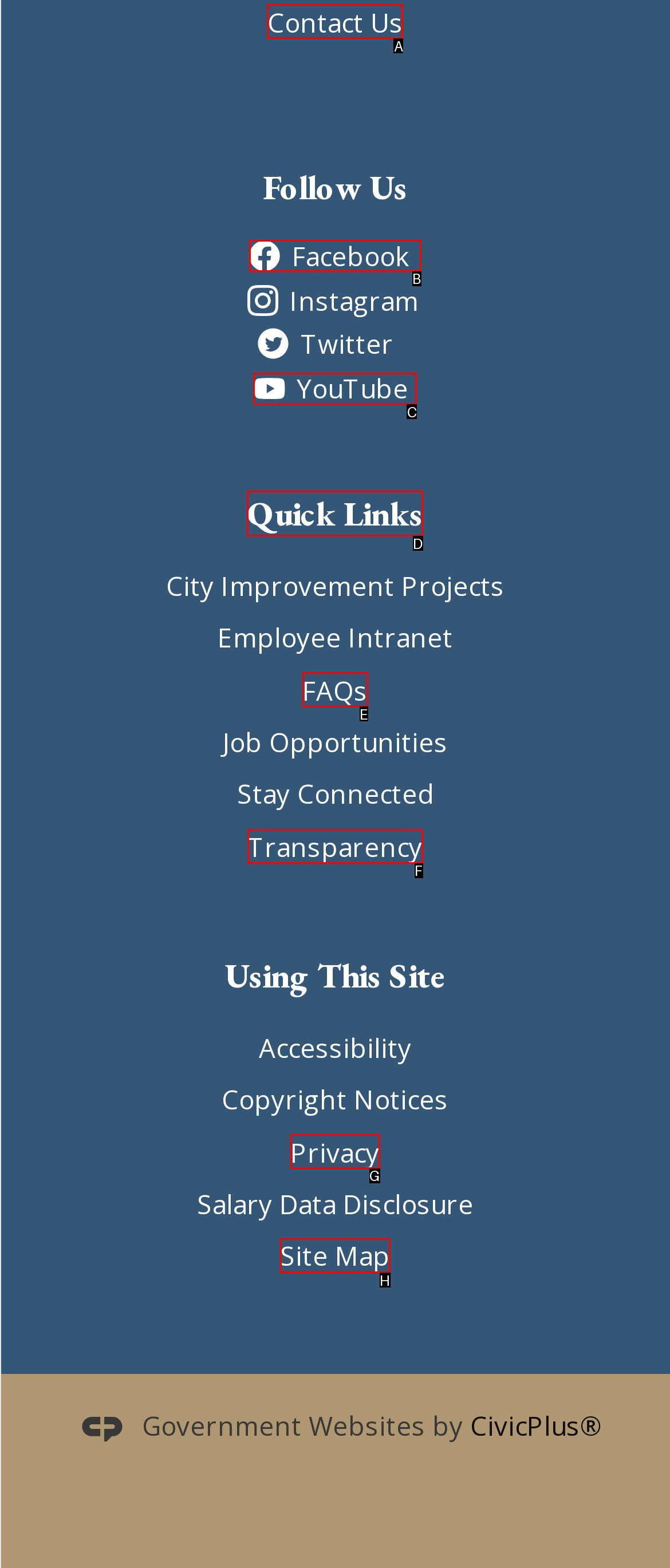Identify the HTML element to select in order to accomplish the following task: View Quick Links
Reply with the letter of the chosen option from the given choices directly.

D